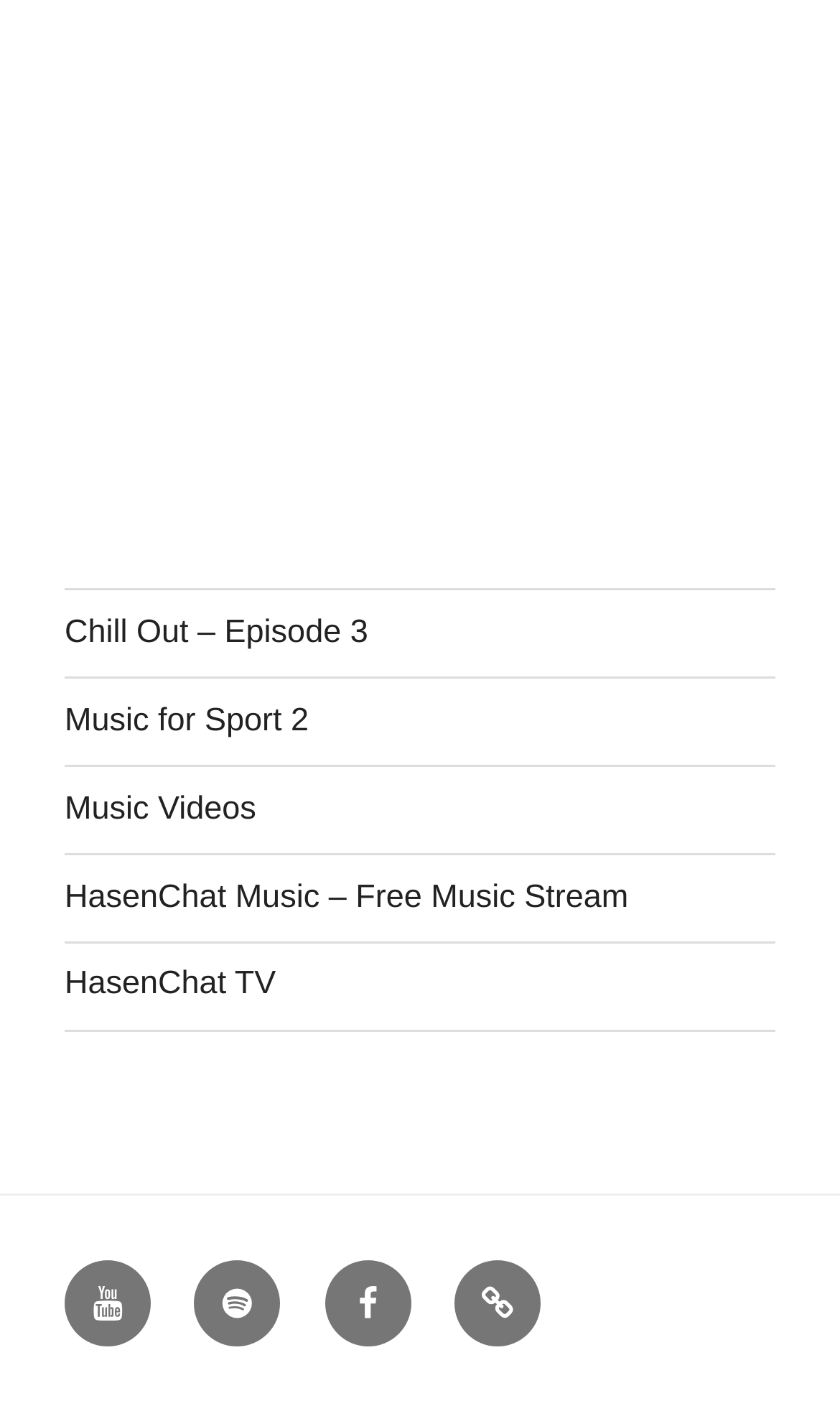Locate the bounding box coordinates of the clickable area needed to fulfill the instruction: "Visit the HasenChat Shop".

[0.077, 0.317, 0.923, 0.344]